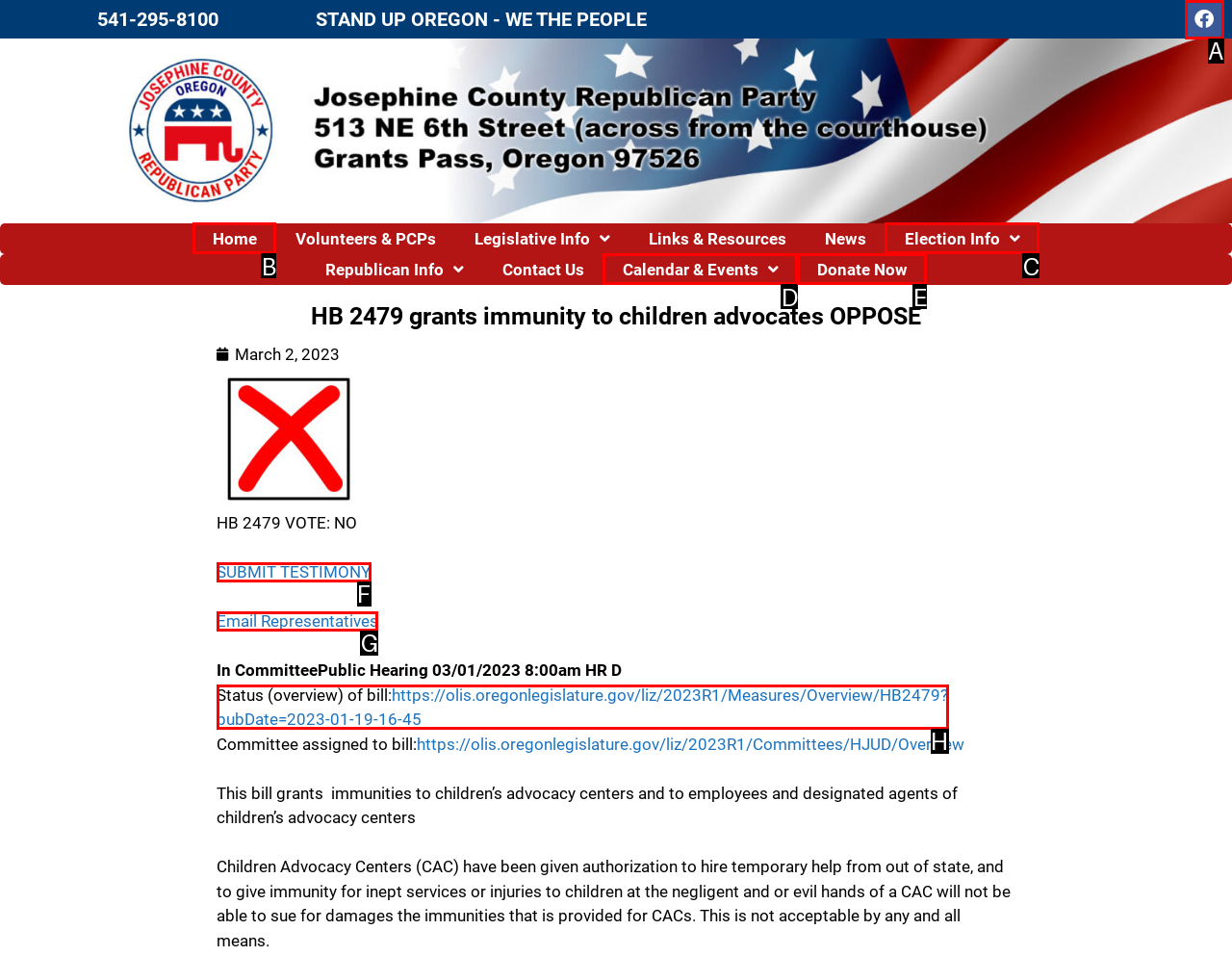Tell me the letter of the correct UI element to click for this instruction: Email Representatives. Answer with the letter only.

G